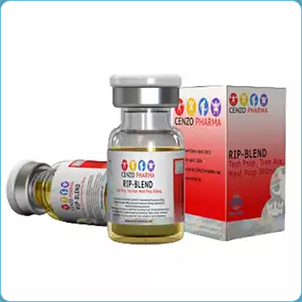What is the color of the cap on the vial?
Please give a well-detailed answer to the question.

The vial has a clear liquid, showcasing its contents, and is sealed with a silver cap.